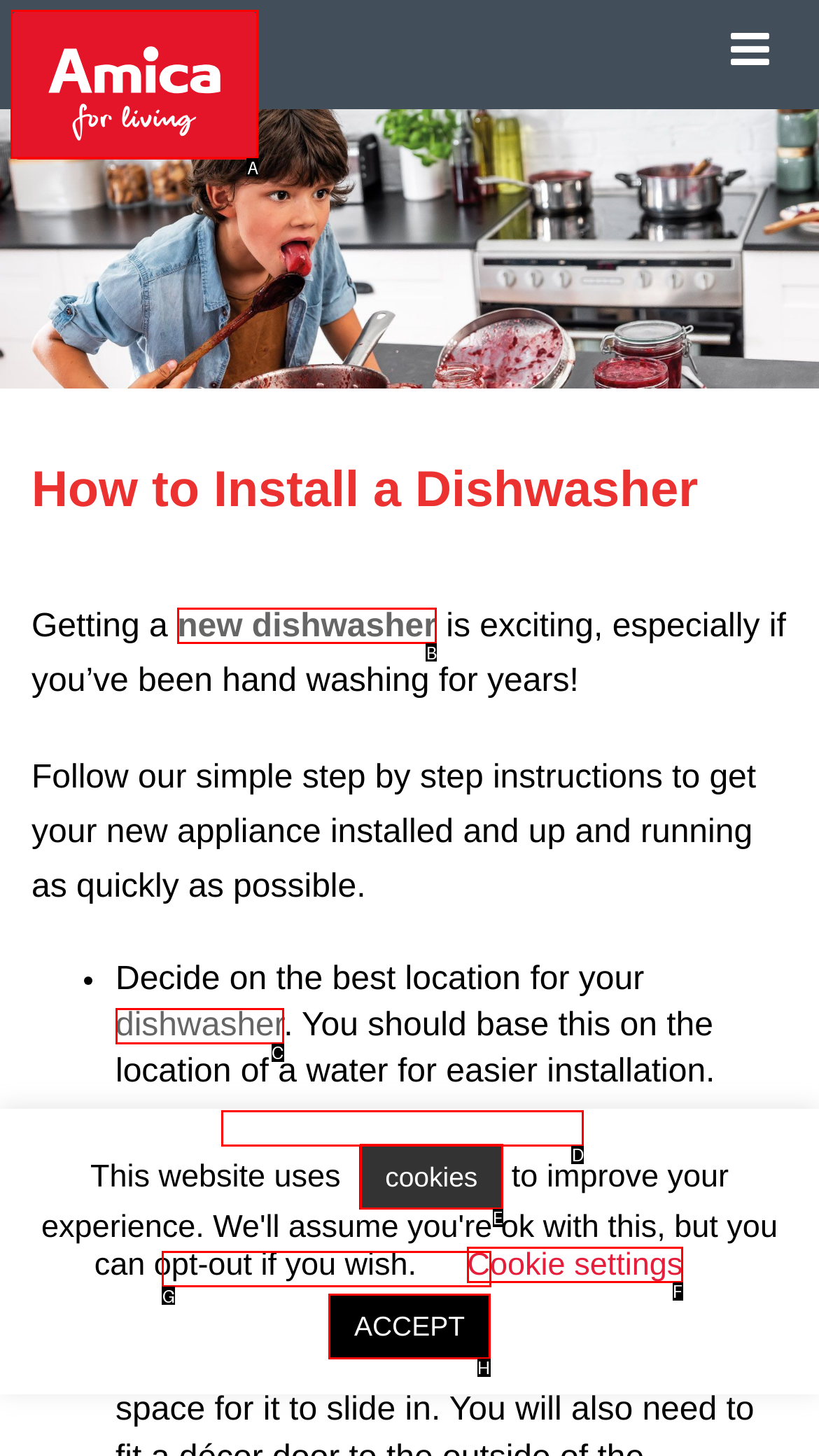Identify the correct UI element to click to achieve the task: Click the Amica logo.
Answer with the letter of the appropriate option from the choices given.

A